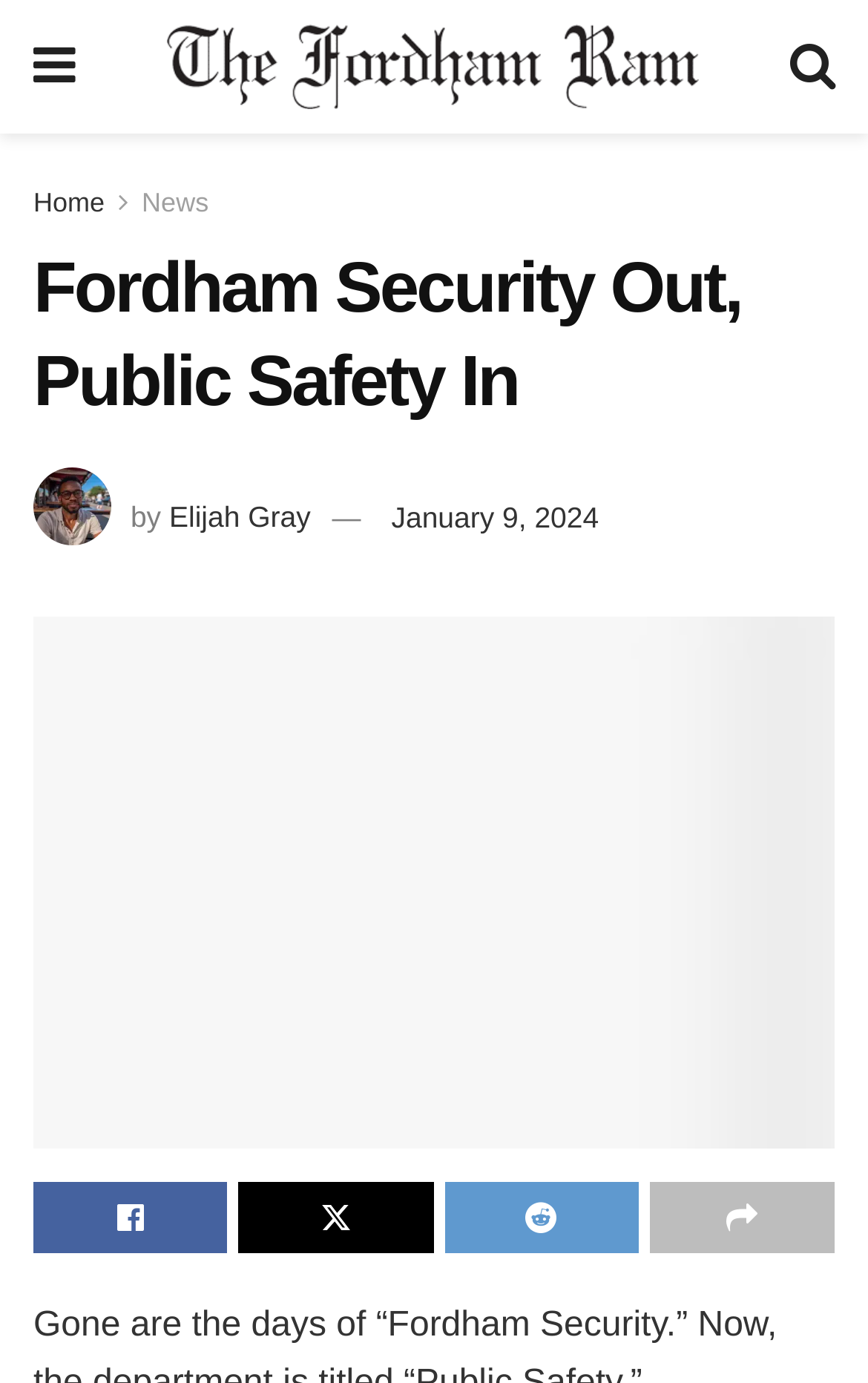Please locate the clickable area by providing the bounding box coordinates to follow this instruction: "go to home page".

[0.038, 0.135, 0.121, 0.158]